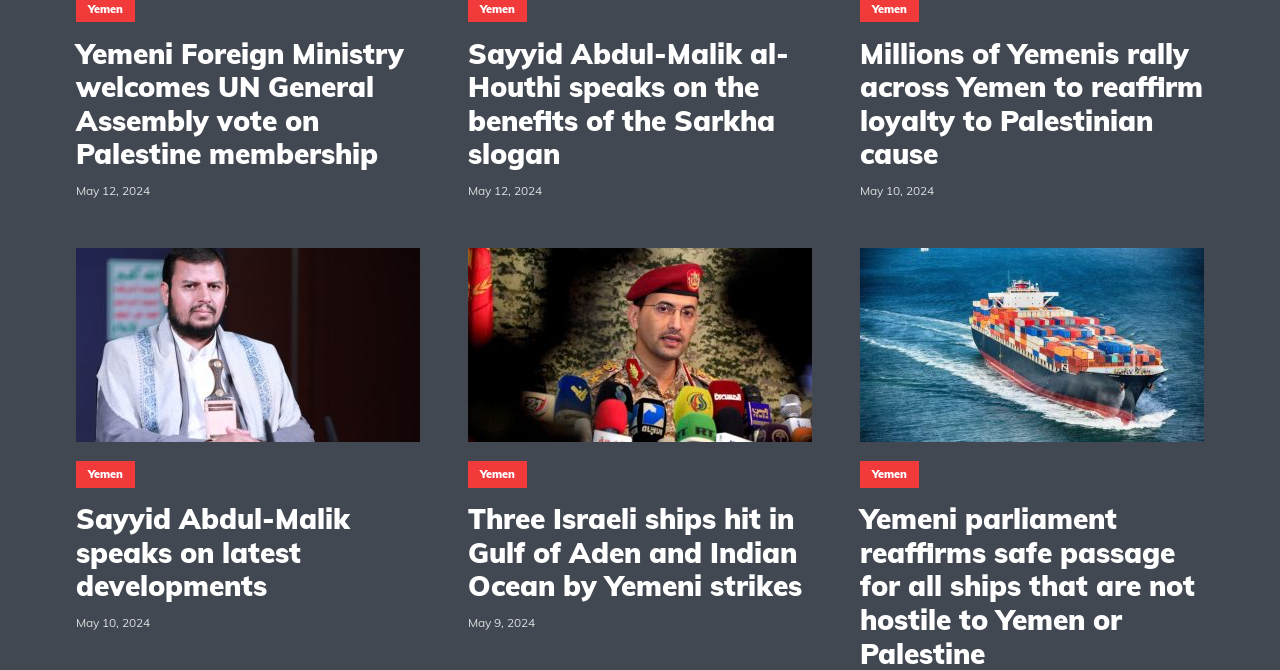Use a single word or phrase to answer the question:
What is the topic of the third article?

Yemeni strikes on Israeli ships